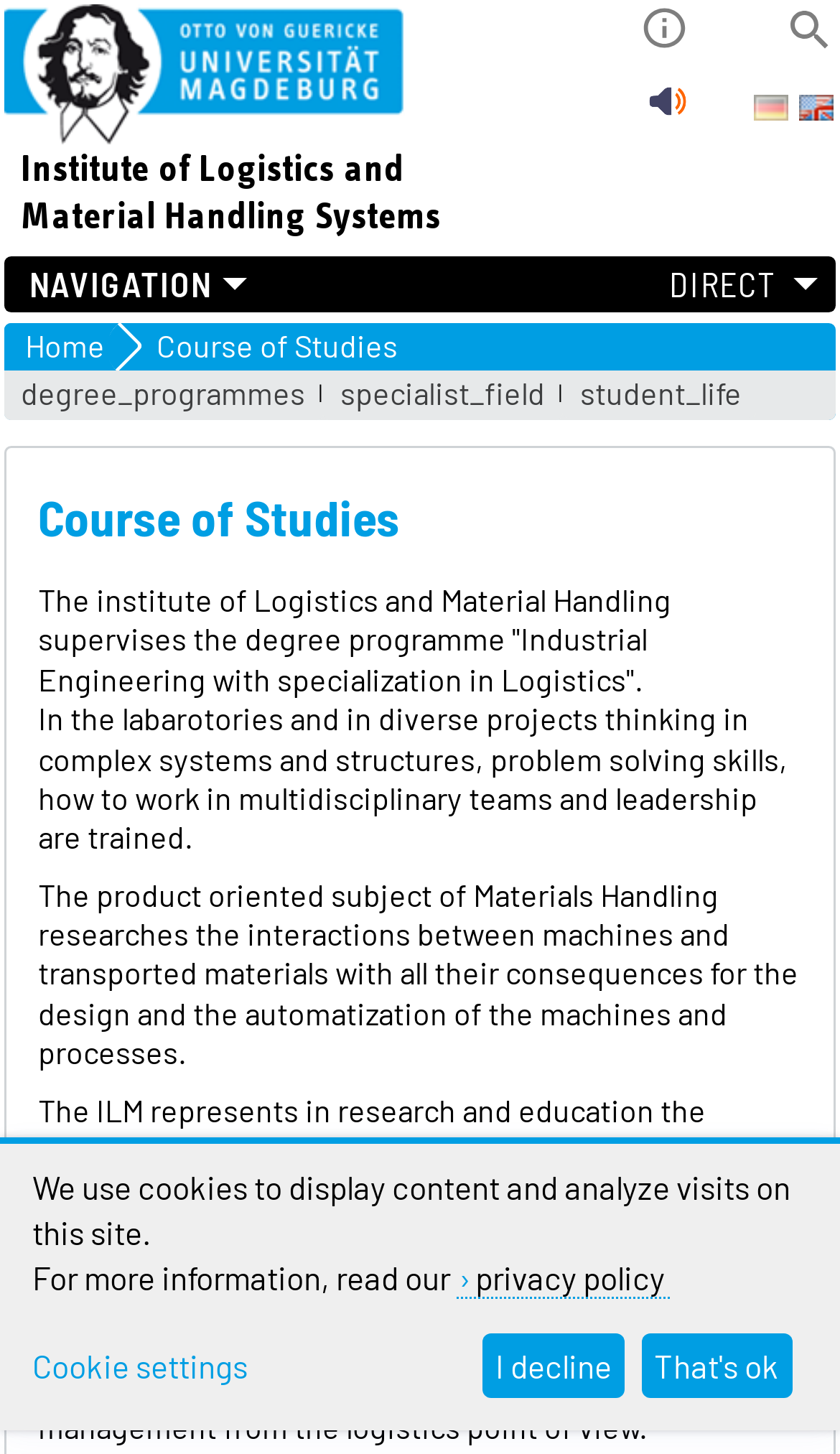What is the purpose of the laboratories?
Based on the image content, provide your answer in one word or a short phrase.

Training problem-solving skills